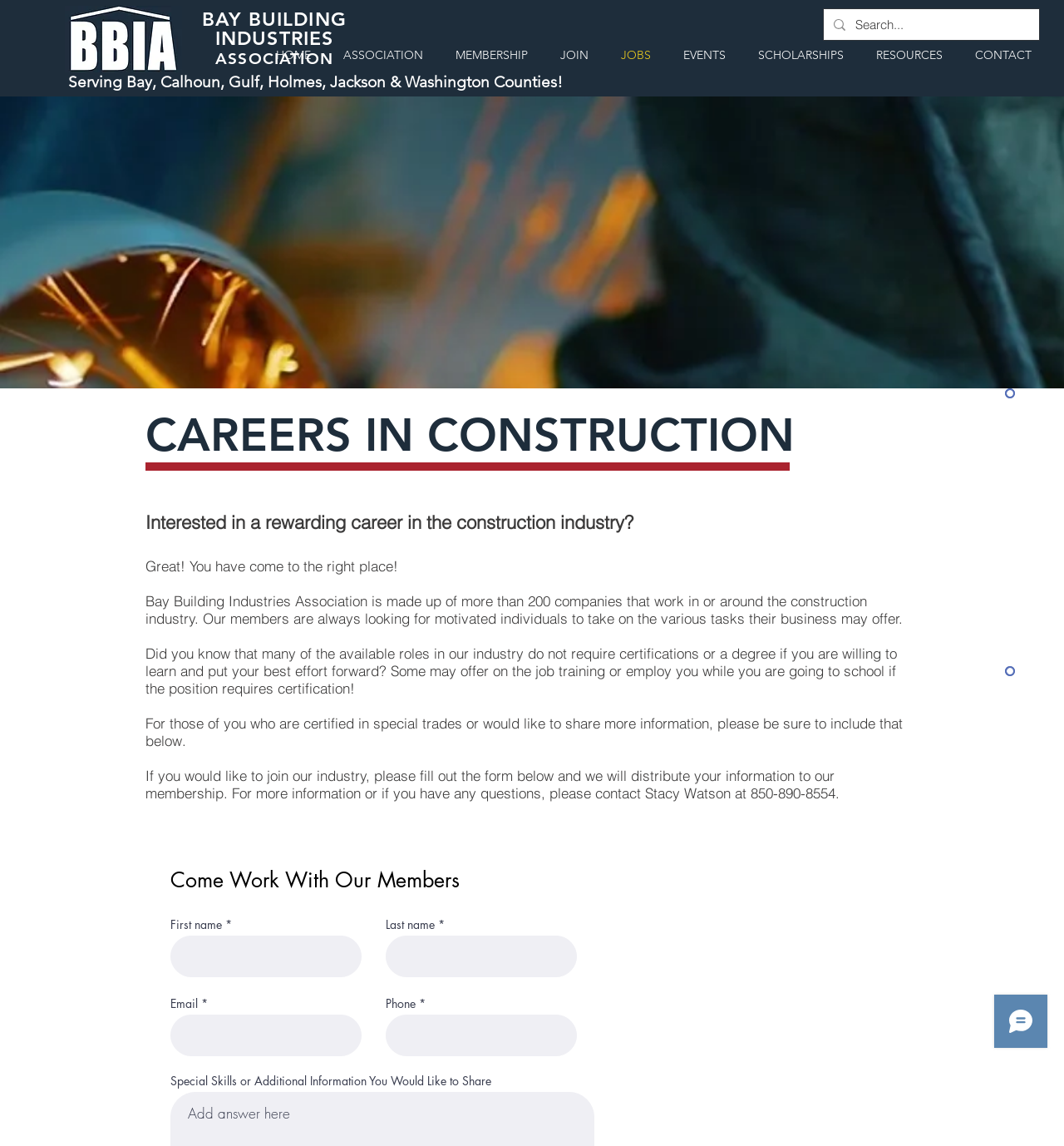Please locate the bounding box coordinates of the element that should be clicked to achieve the given instruction: "Click HOME".

[0.244, 0.035, 0.307, 0.061]